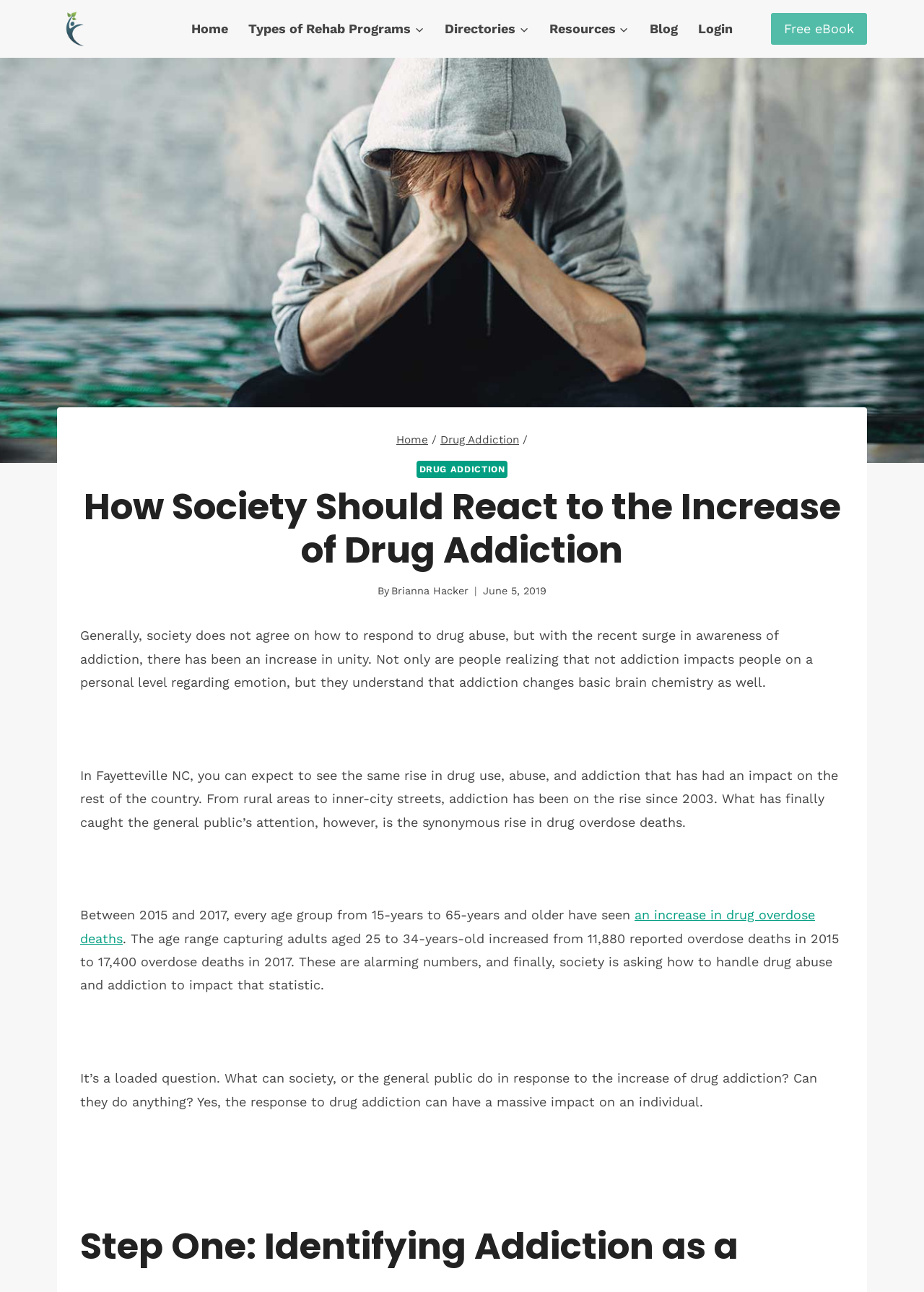How many navigation links are in the primary navigation?
Please provide a single word or phrase answer based on the image.

7